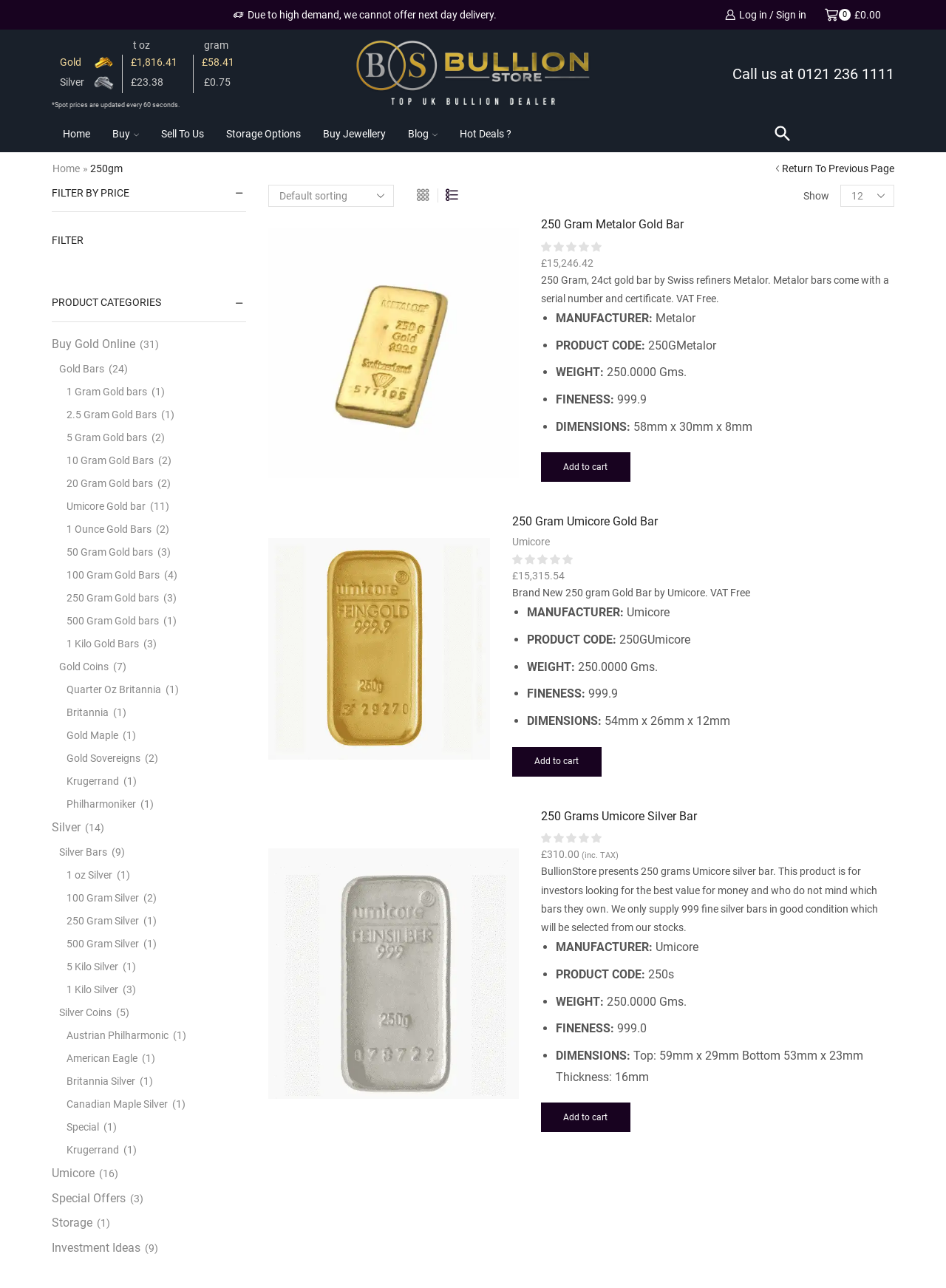Show the bounding box coordinates of the region that should be clicked to follow the instruction: "Log in or sign in."

[0.755, 0.0, 0.864, 0.023]